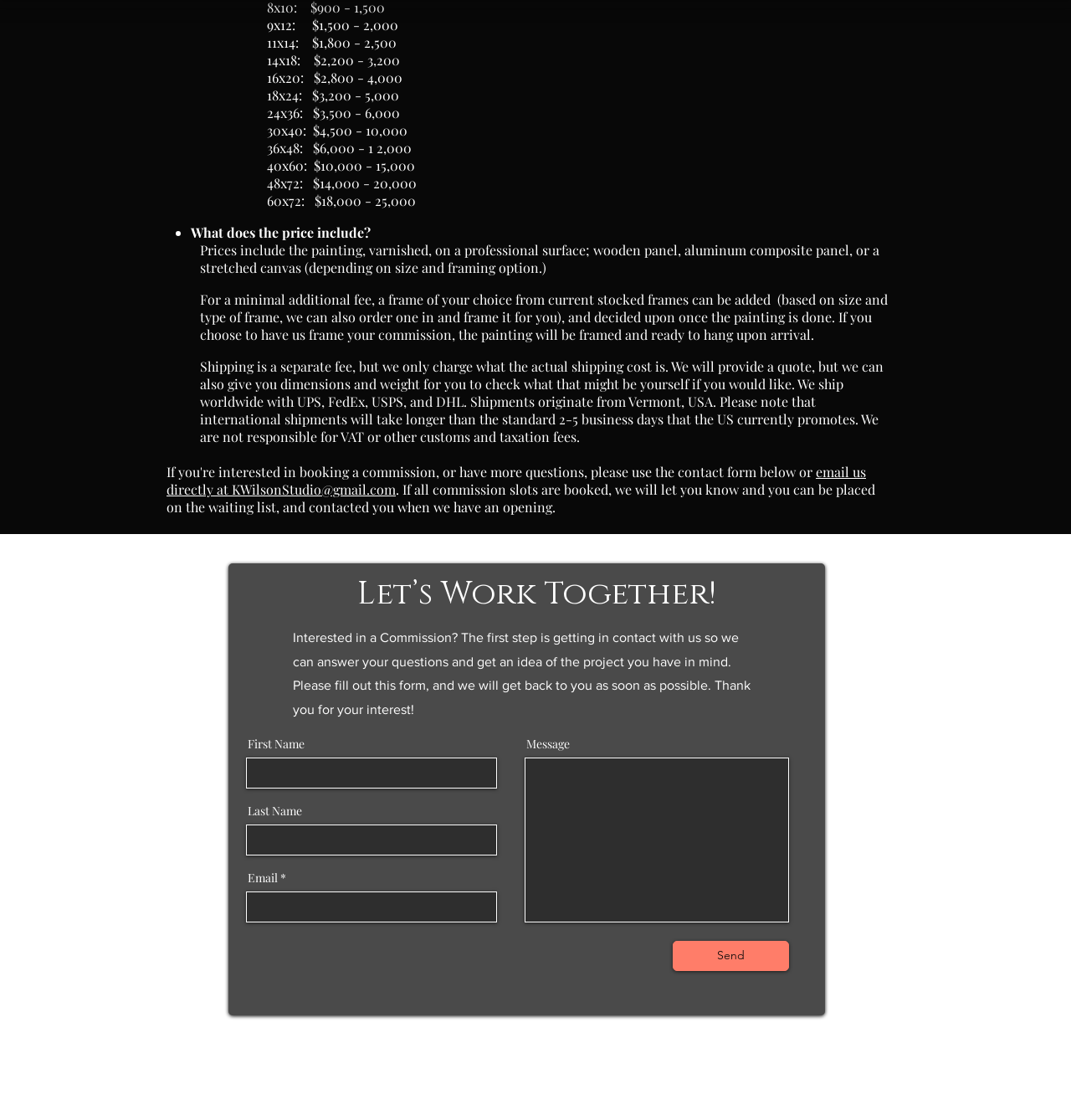Identify the bounding box coordinates for the UI element mentioned here: "name="email"". Provide the coordinates as four float values between 0 and 1, i.e., [left, top, right, bottom].

[0.23, 0.796, 0.464, 0.823]